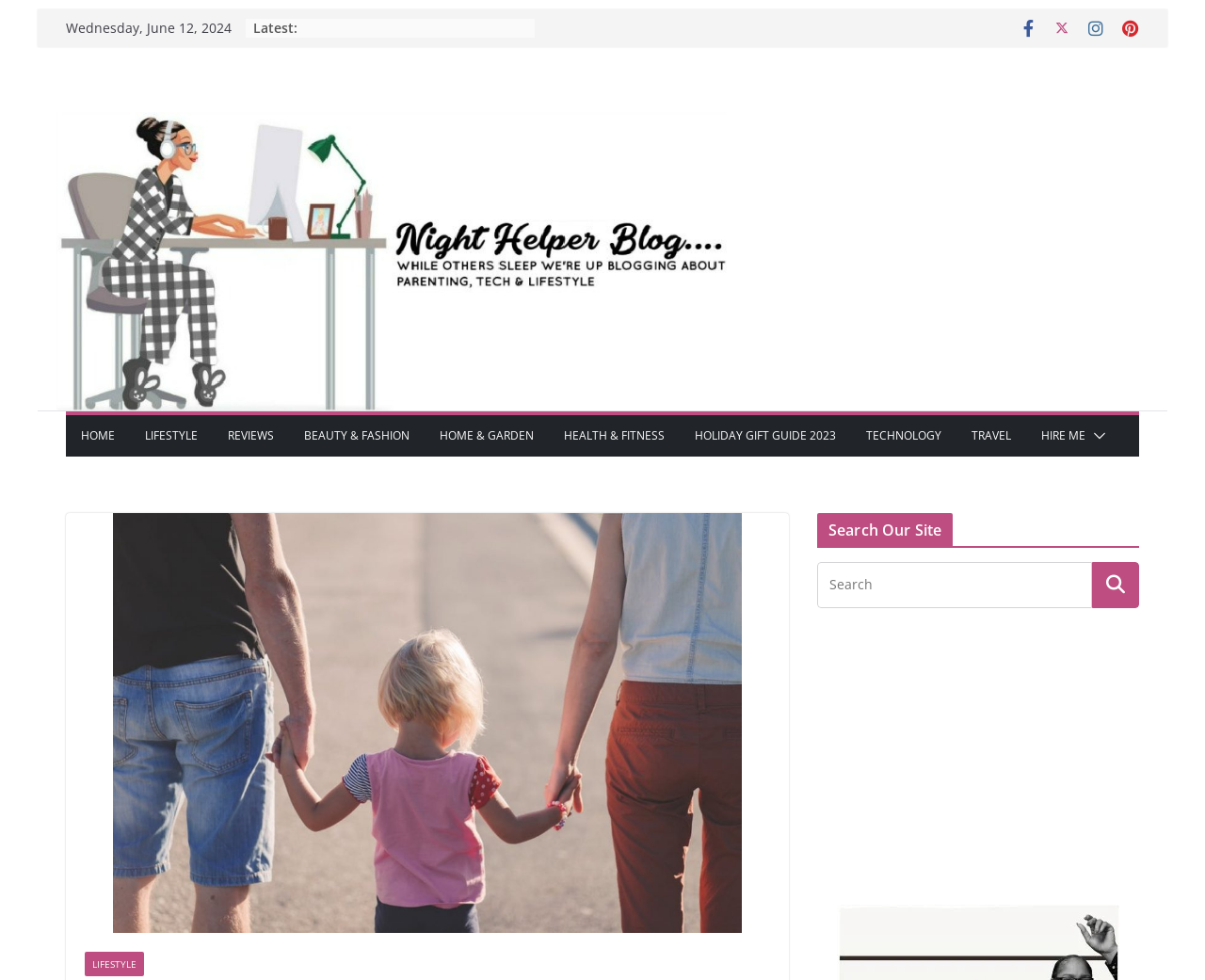What is the date displayed on the webpage?
Provide a detailed answer to the question using information from the image.

I found the date by looking at the StaticText element with the text 'Wednesday, June 12, 2024' which has a bounding box coordinate of [0.055, 0.019, 0.192, 0.037].